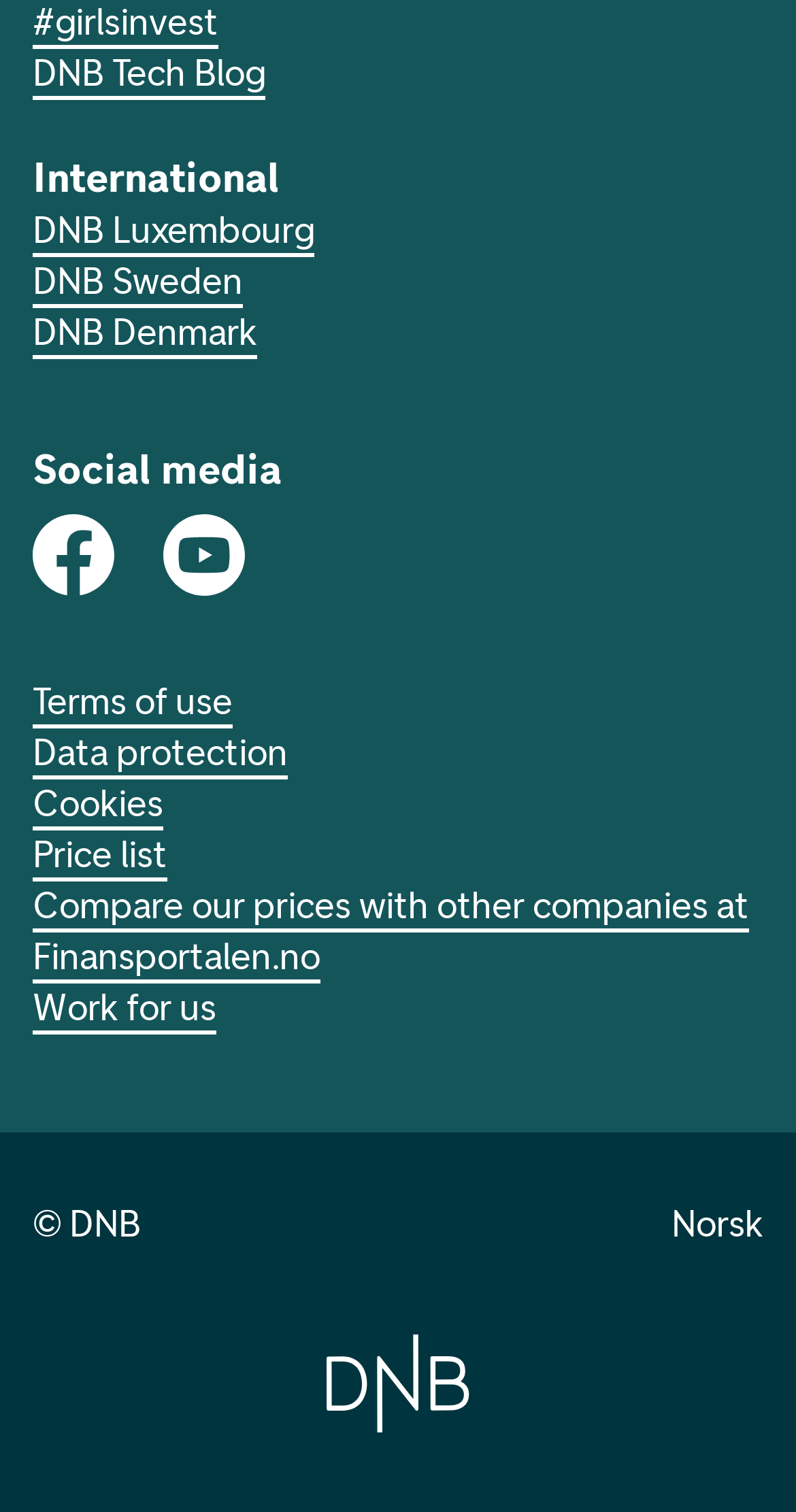Locate the bounding box coordinates of the element I should click to achieve the following instruction: "Go to DNB homepage".

[0.411, 0.881, 0.589, 0.957]